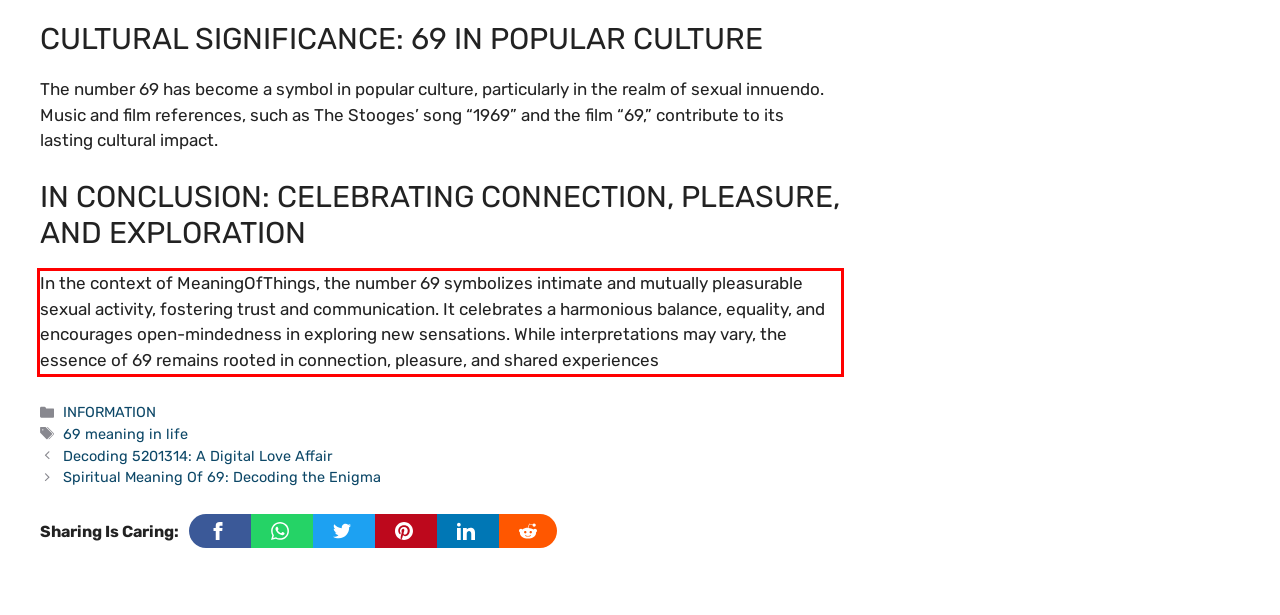Within the screenshot of a webpage, identify the red bounding box and perform OCR to capture the text content it contains.

In the context of MeaningOfThings, the number 69 symbolizes intimate and mutually pleasurable sexual activity, fostering trust and communication. It celebrates a harmonious balance, equality, and encourages open-mindedness in exploring new sensations. While interpretations may vary, the essence of 69 remains rooted in connection, pleasure, and shared experiences